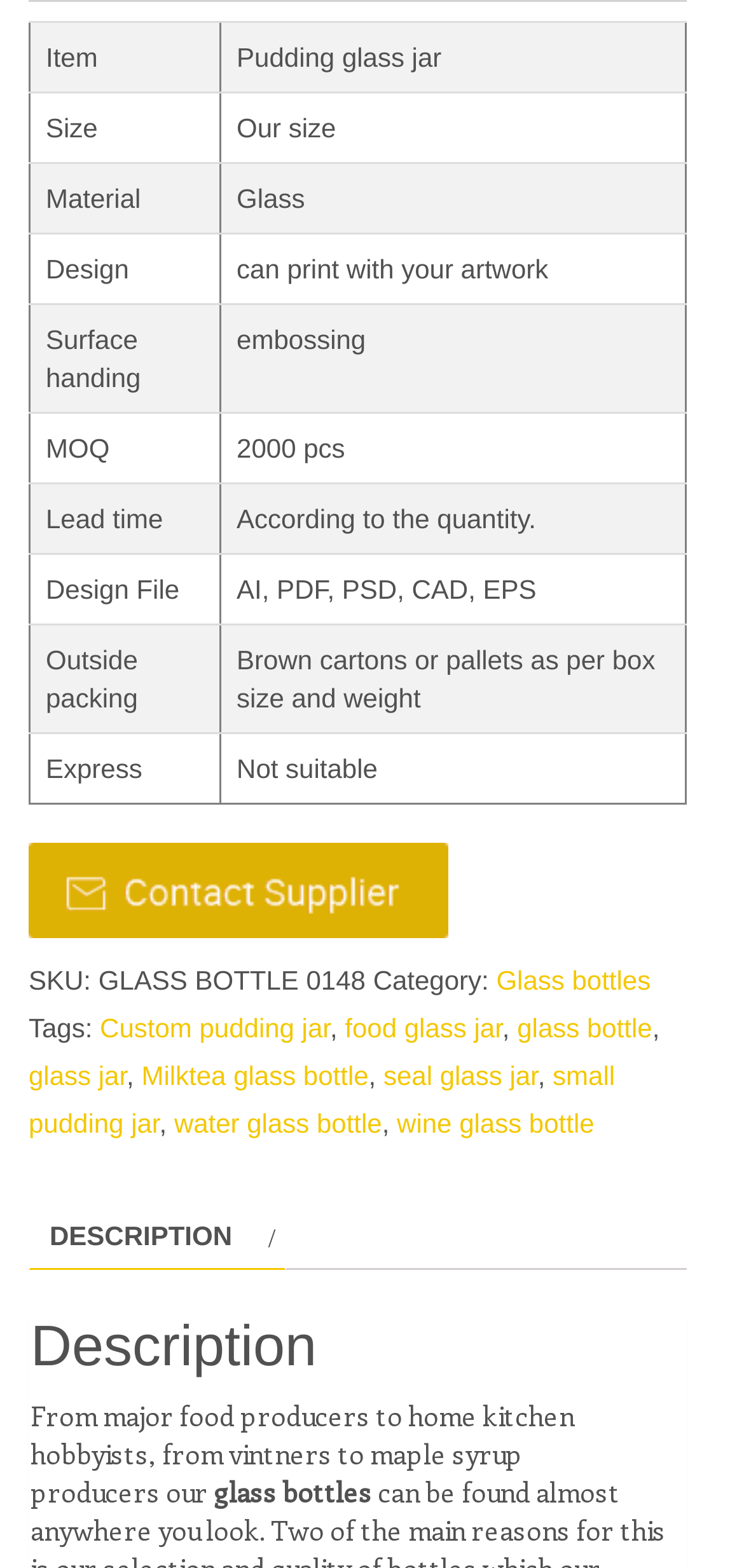Please identify the bounding box coordinates of the area I need to click to accomplish the following instruction: "View the 'Glass bottles' category".

[0.667, 0.615, 0.875, 0.634]